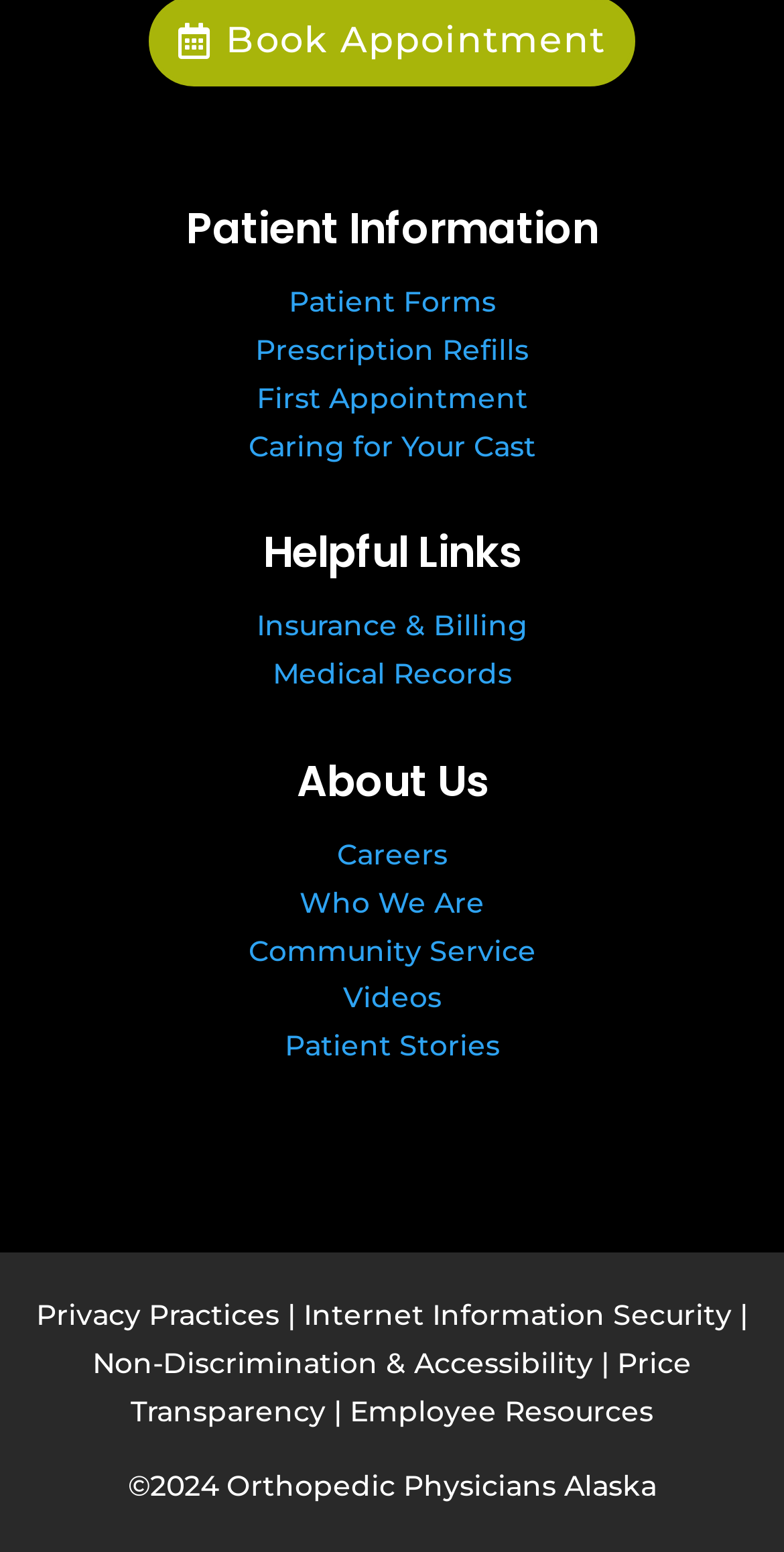What type of information is provided under 'Patient Information'?
From the screenshot, provide a brief answer in one word or phrase.

Patient forms, prescription refills, first appointment, and caring for cast